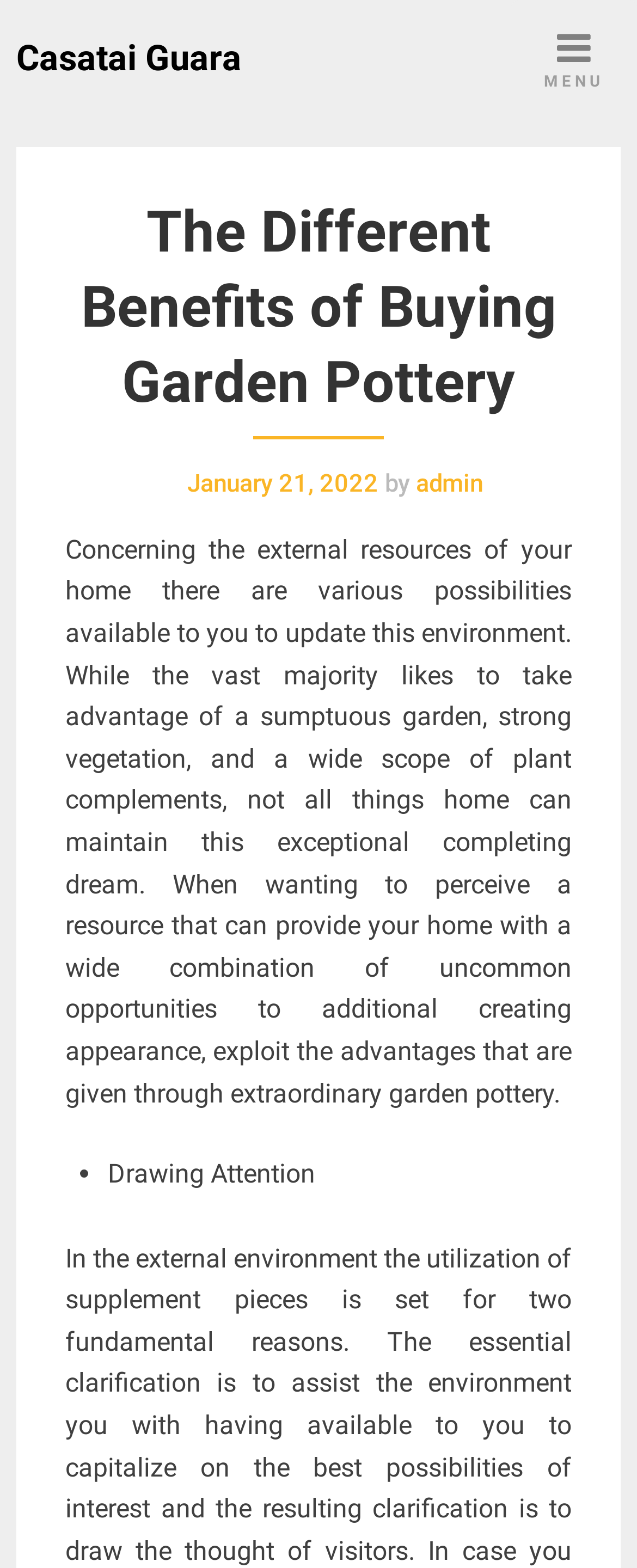Answer the question with a single word or phrase: 
Who is the author of the article?

admin